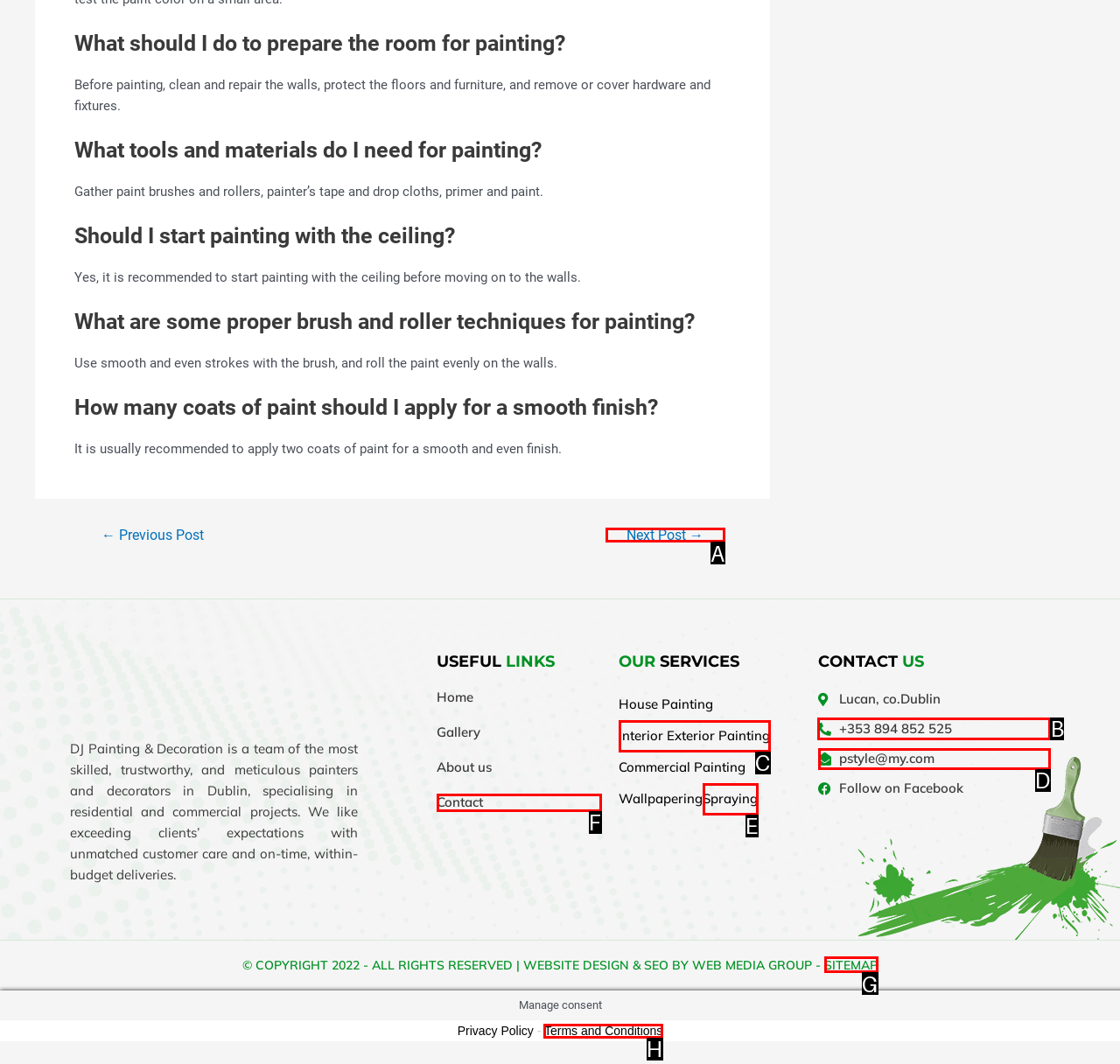Indicate the HTML element that should be clicked to perform the task: Contact us through phone number Reply with the letter corresponding to the chosen option.

B